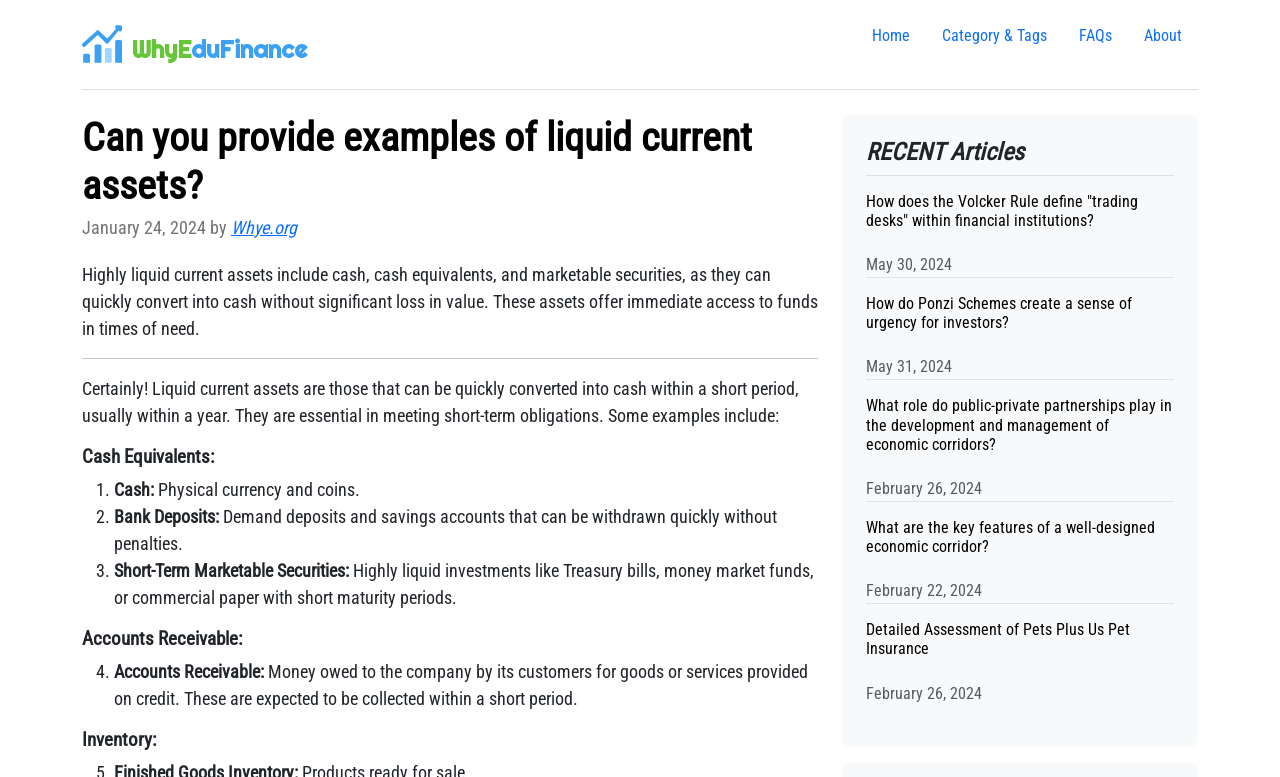Provide the bounding box coordinates for the area that should be clicked to complete the instruction: "Click on the 'Home' link".

[0.669, 0.021, 0.723, 0.072]